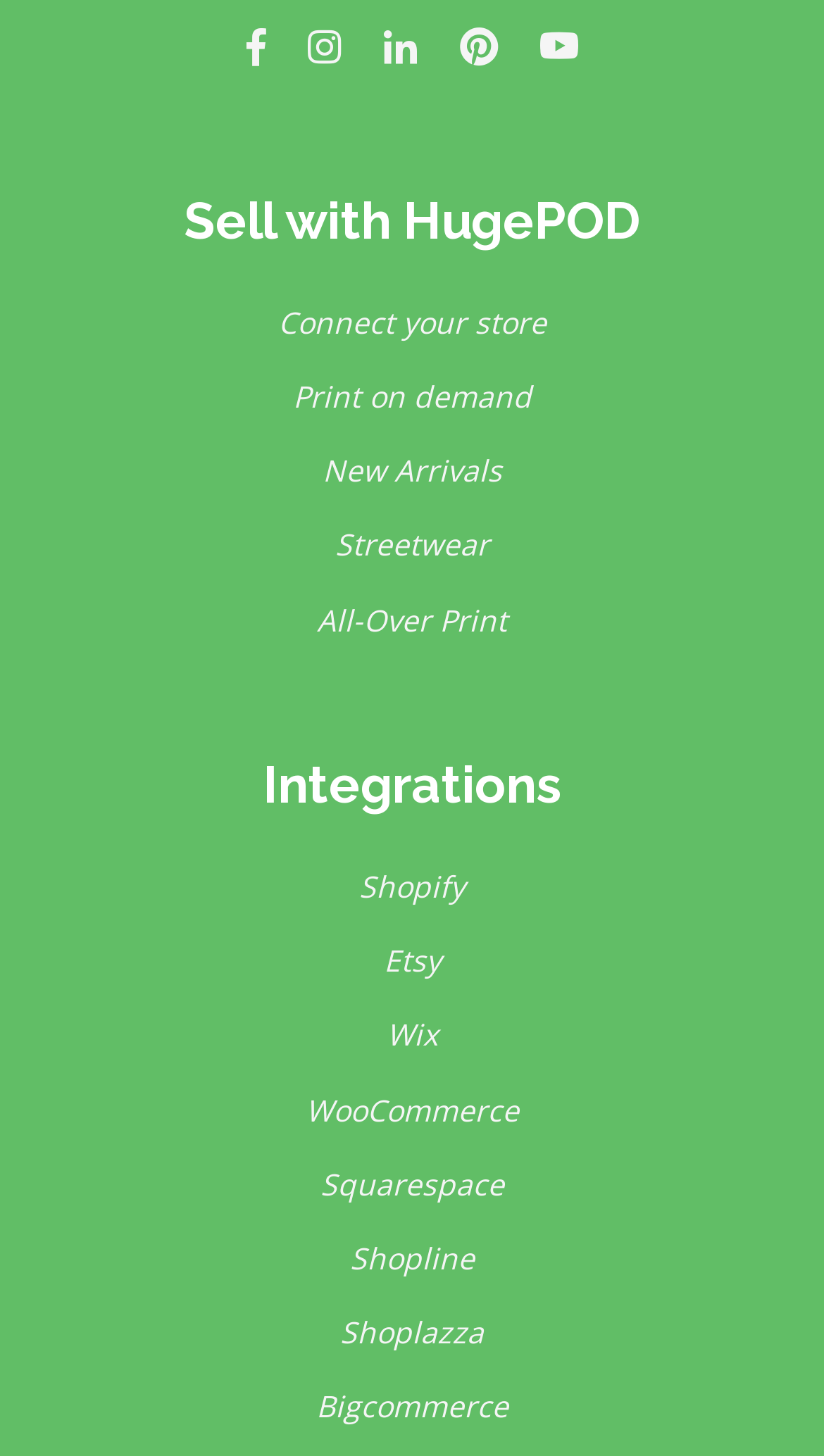What is the focus of the 'Streetwear' link?
With the help of the image, please provide a detailed response to the question.

The link 'Streetwear' is listed alongside other links like 'New Arrivals' and 'All-Over Print', which suggest that it is related to fashion products, and 'Streetwear' is a term commonly associated with fashion.